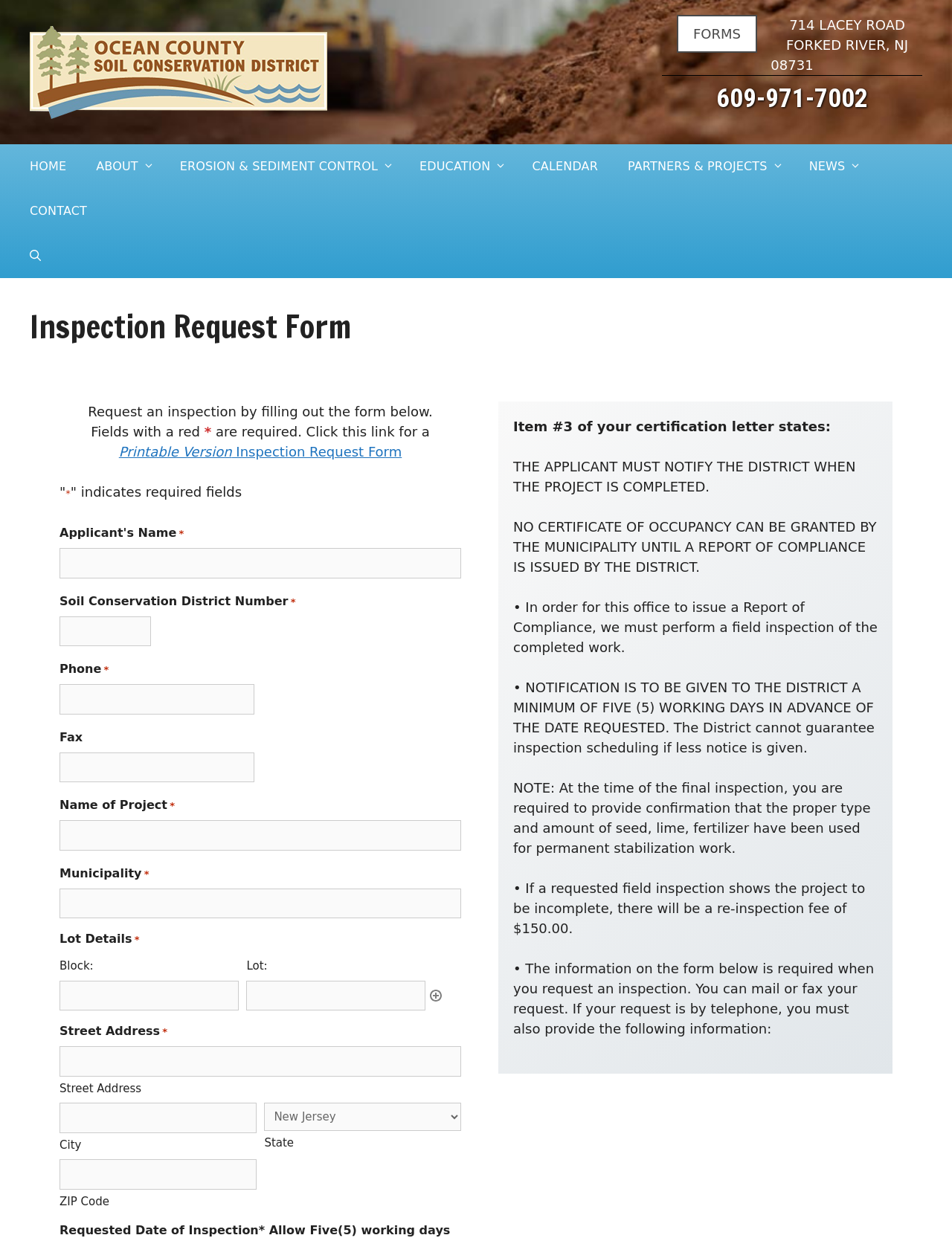Answer the question in a single word or phrase:
What is the phone number of Ocean County Soil Conservation District?

609-971-7002